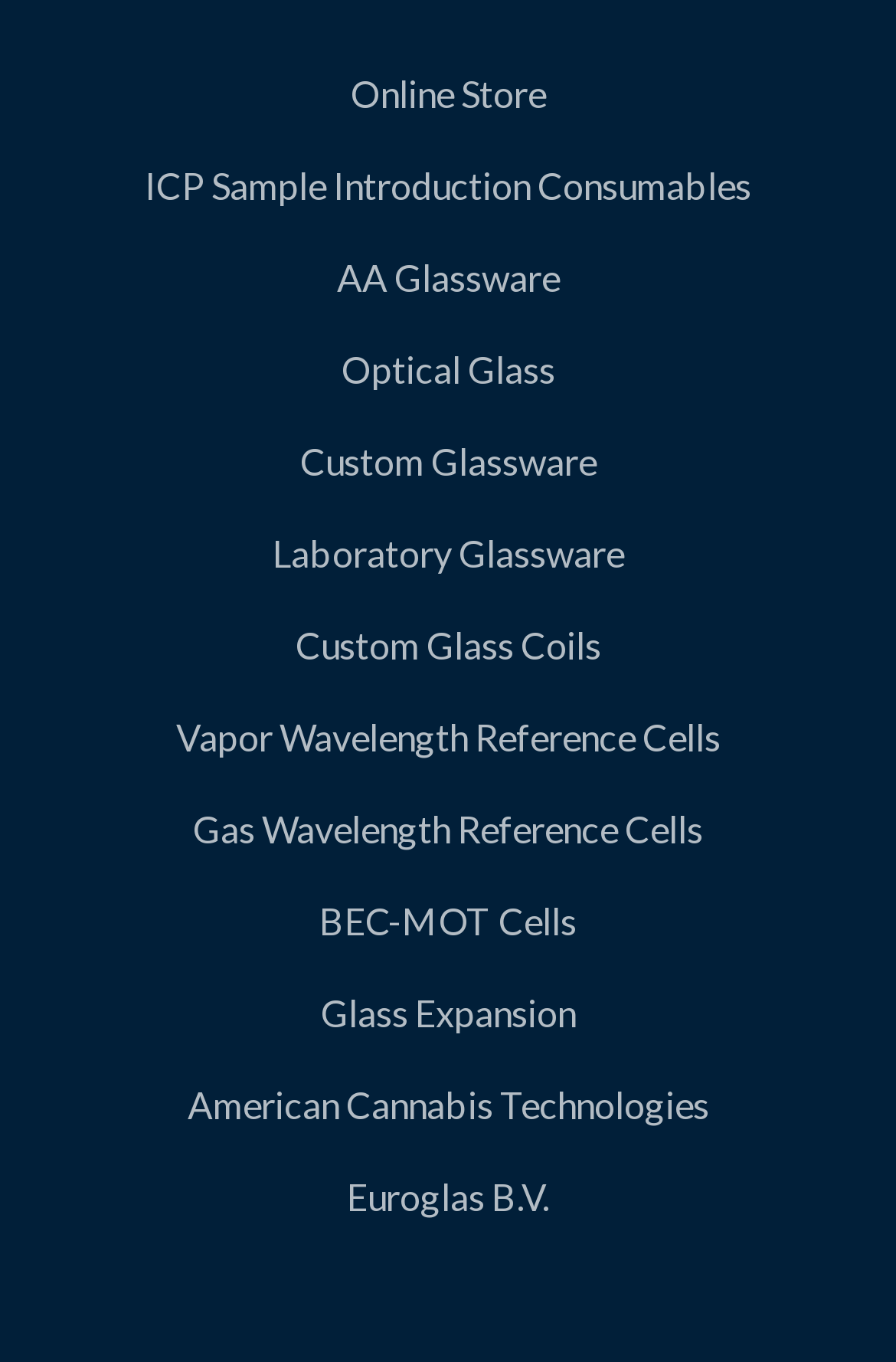Locate the bounding box coordinates of the area you need to click to fulfill this instruction: 'Click the link to Premiere: Inerth ‘Oblivion’'. The coordinates must be in the form of four float numbers ranging from 0 to 1: [left, top, right, bottom].

None